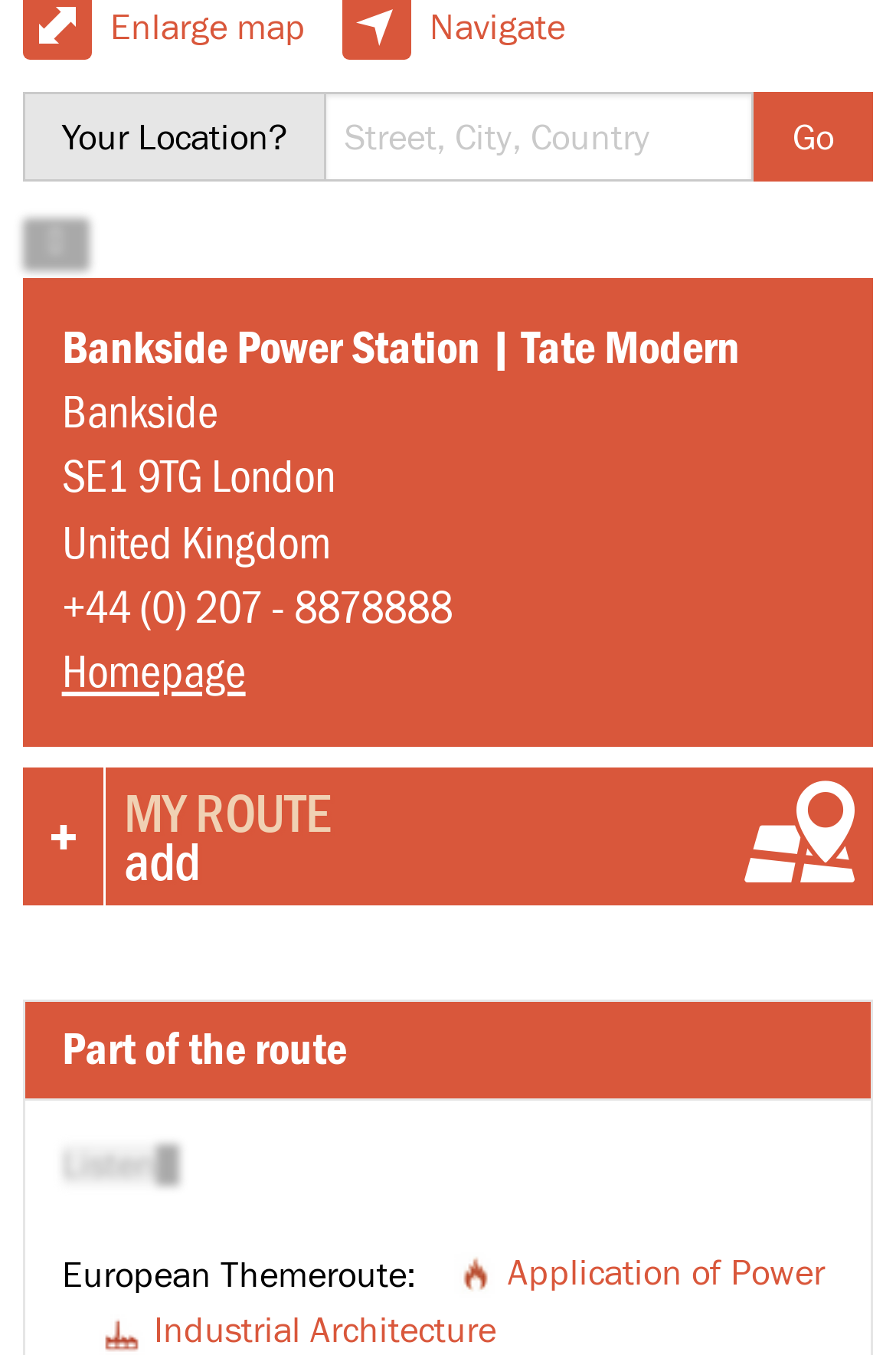Please identify the bounding box coordinates of the clickable element to fulfill the following instruction: "Enter location". The coordinates should be four float numbers between 0 and 1, i.e., [left, top, right, bottom].

[0.362, 0.068, 0.841, 0.134]